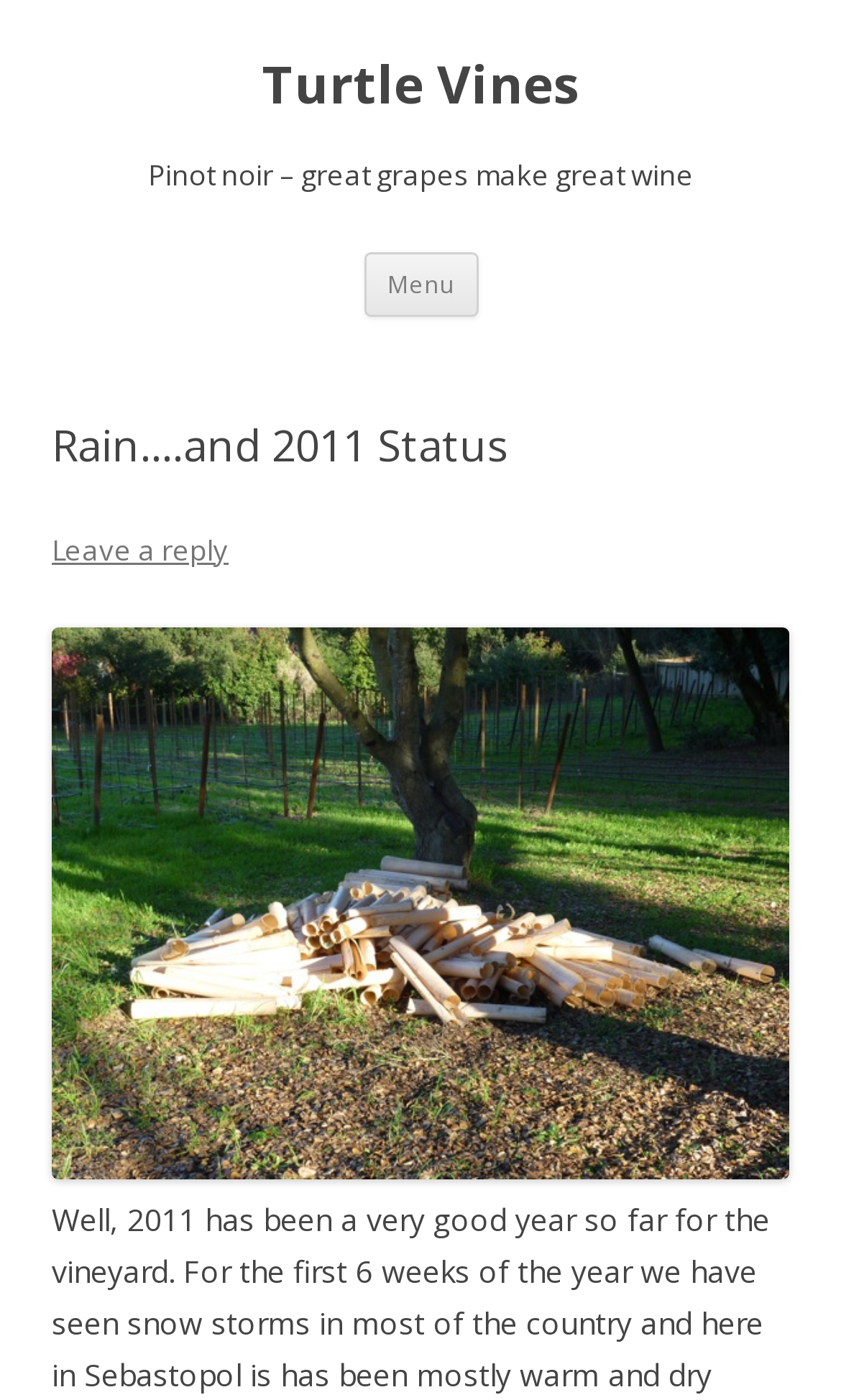What is the purpose of the 'Menu' button?
Refer to the image and provide a thorough answer to the question.

The purpose of the 'Menu' button can be inferred by its location and text. It is likely to be used for navigating the website, as it is a common convention in web design.